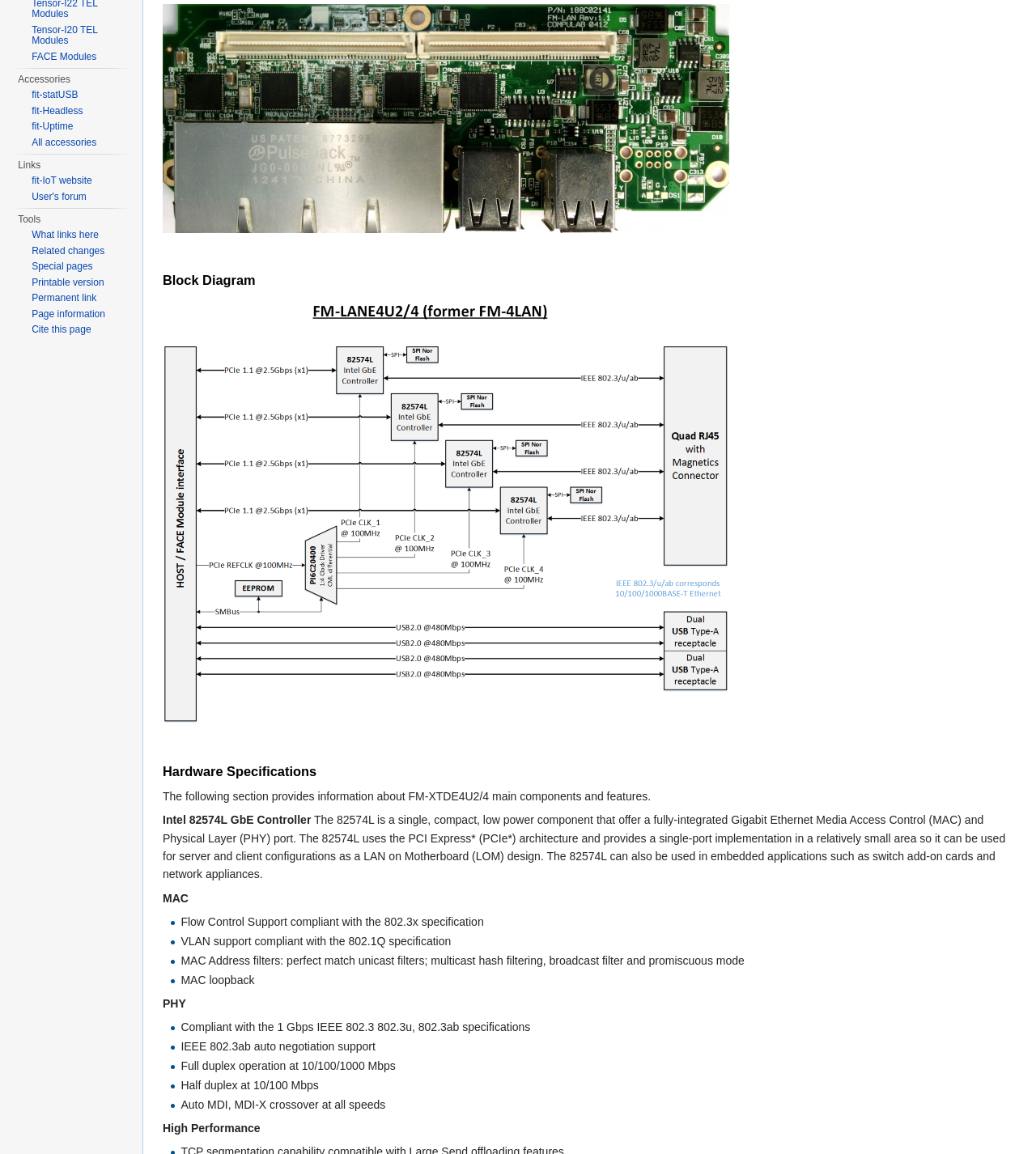Please find the bounding box for the UI element described by: "All accessories".

[0.031, 0.118, 0.093, 0.128]